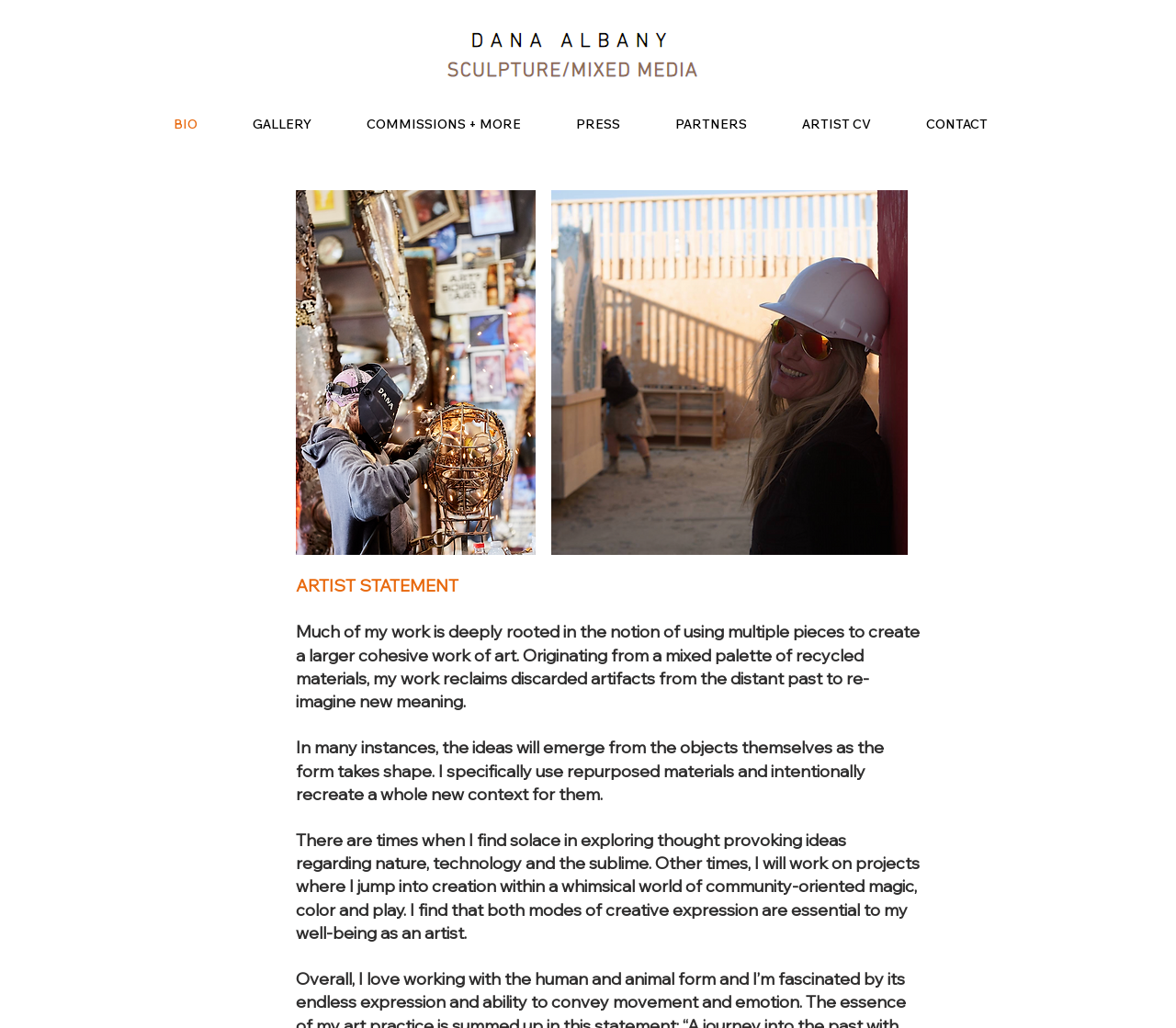Refer to the image and answer the question with as much detail as possible: What are the main sections of the website?

The main sections of the website are listed in the navigation menu at the top of the webpage, which includes links to BIO, GALLERY, COMMISSIONS + MORE, PRESS, PARTNERS, ARTIST CV, and CONTACT.